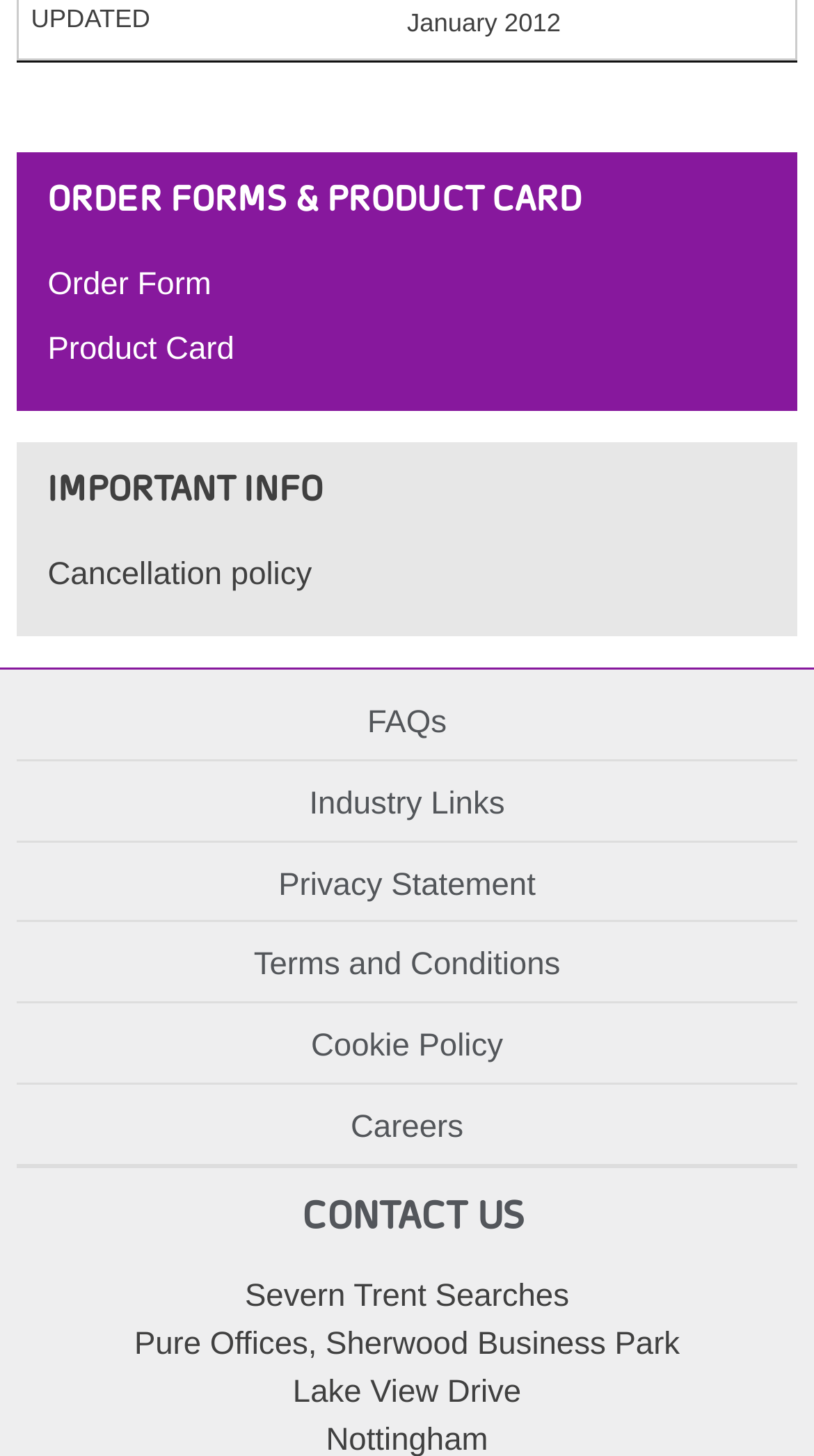What is the second link under the 'ORDER FORMS & PRODUCT CARD' heading?
Based on the image, answer the question with as much detail as possible.

The second link under the 'ORDER FORMS & PRODUCT CARD' heading is 'Product Card', which is a link located at the top of the webpage, under the 'ORDER FORMS & PRODUCT CARD' heading.